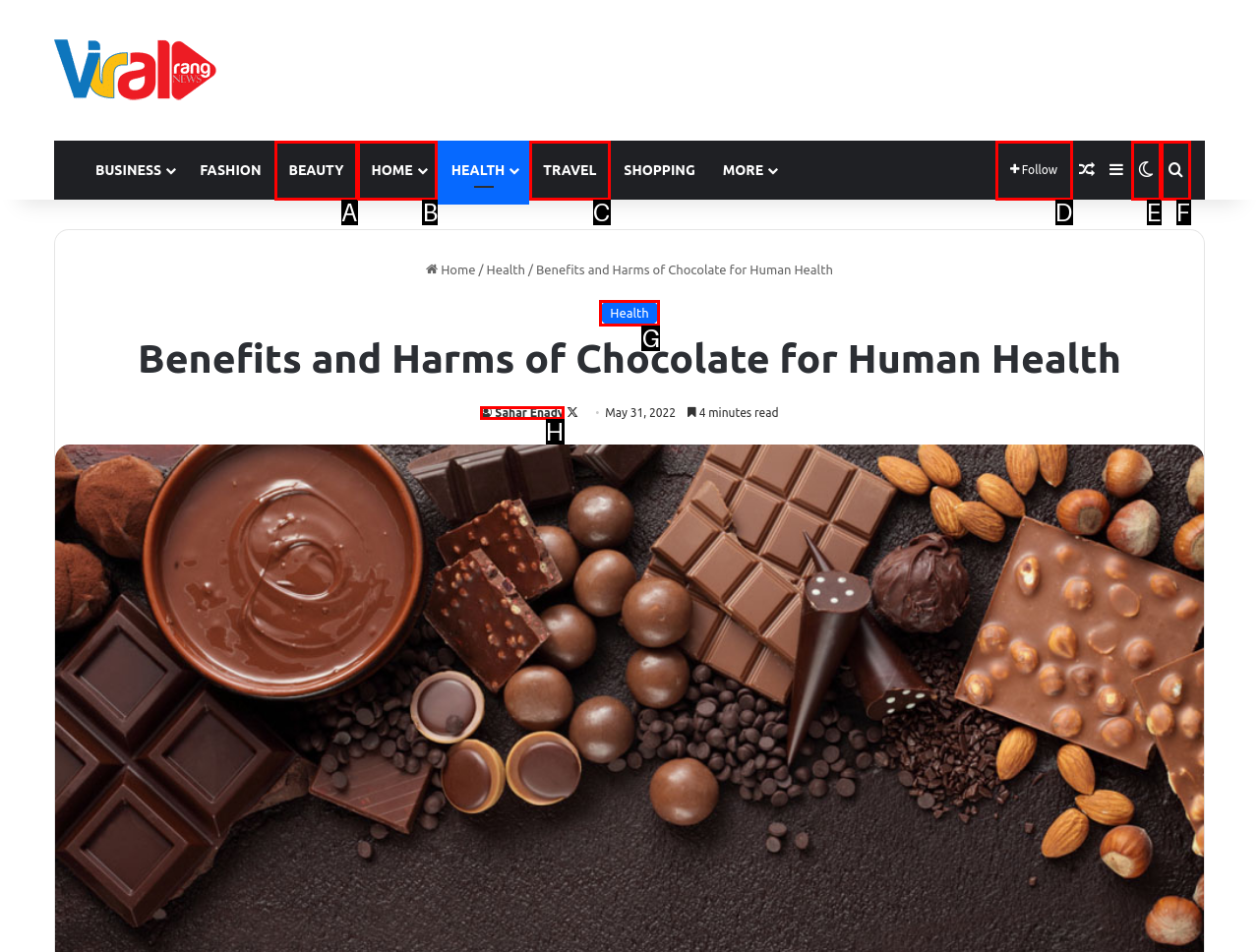Identify the HTML element that best fits the description: Switch skin. Respond with the letter of the corresponding element.

E